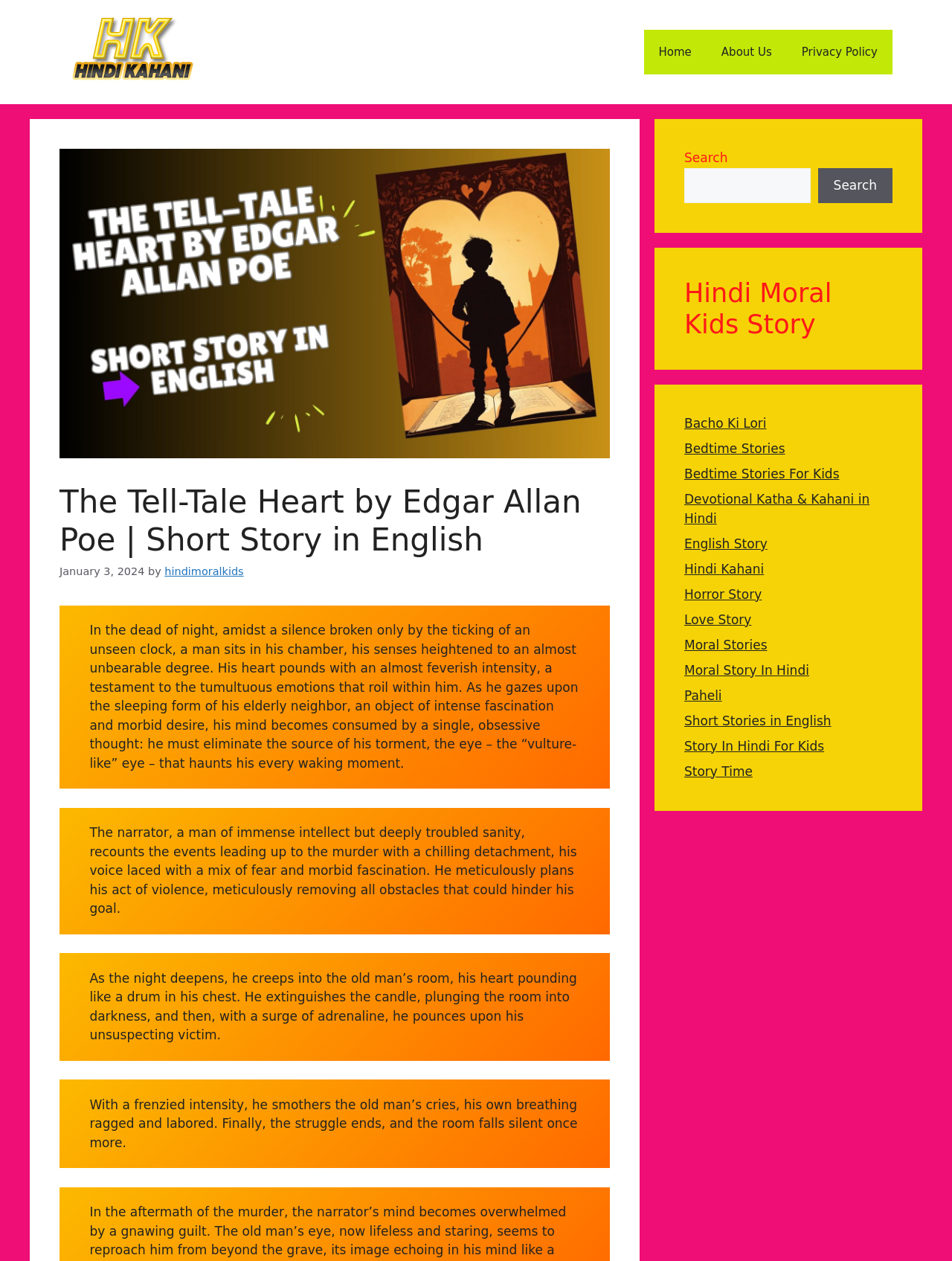Determine the bounding box coordinates of the clickable area required to perform the following instruction: "Click on 'Bedtime Stories'". The coordinates should be represented as four float numbers between 0 and 1: [left, top, right, bottom].

[0.719, 0.35, 0.825, 0.362]